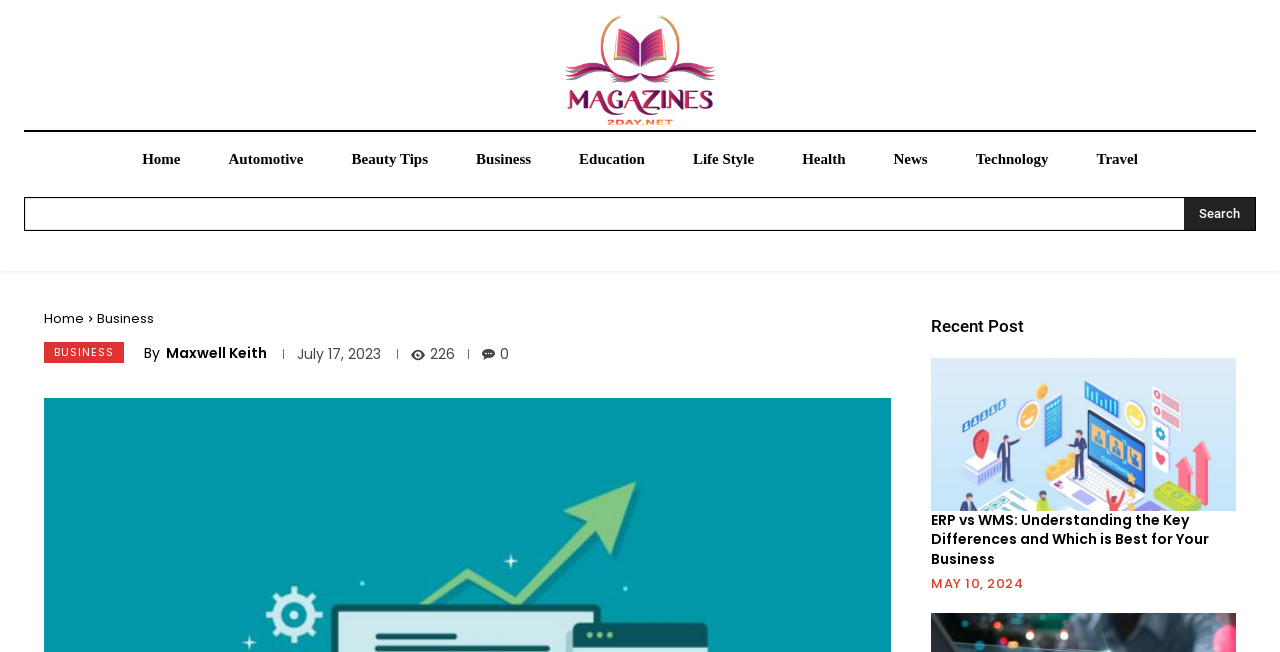Pinpoint the bounding box coordinates of the element to be clicked to execute the instruction: "Go to the home page".

[0.092, 0.203, 0.16, 0.287]